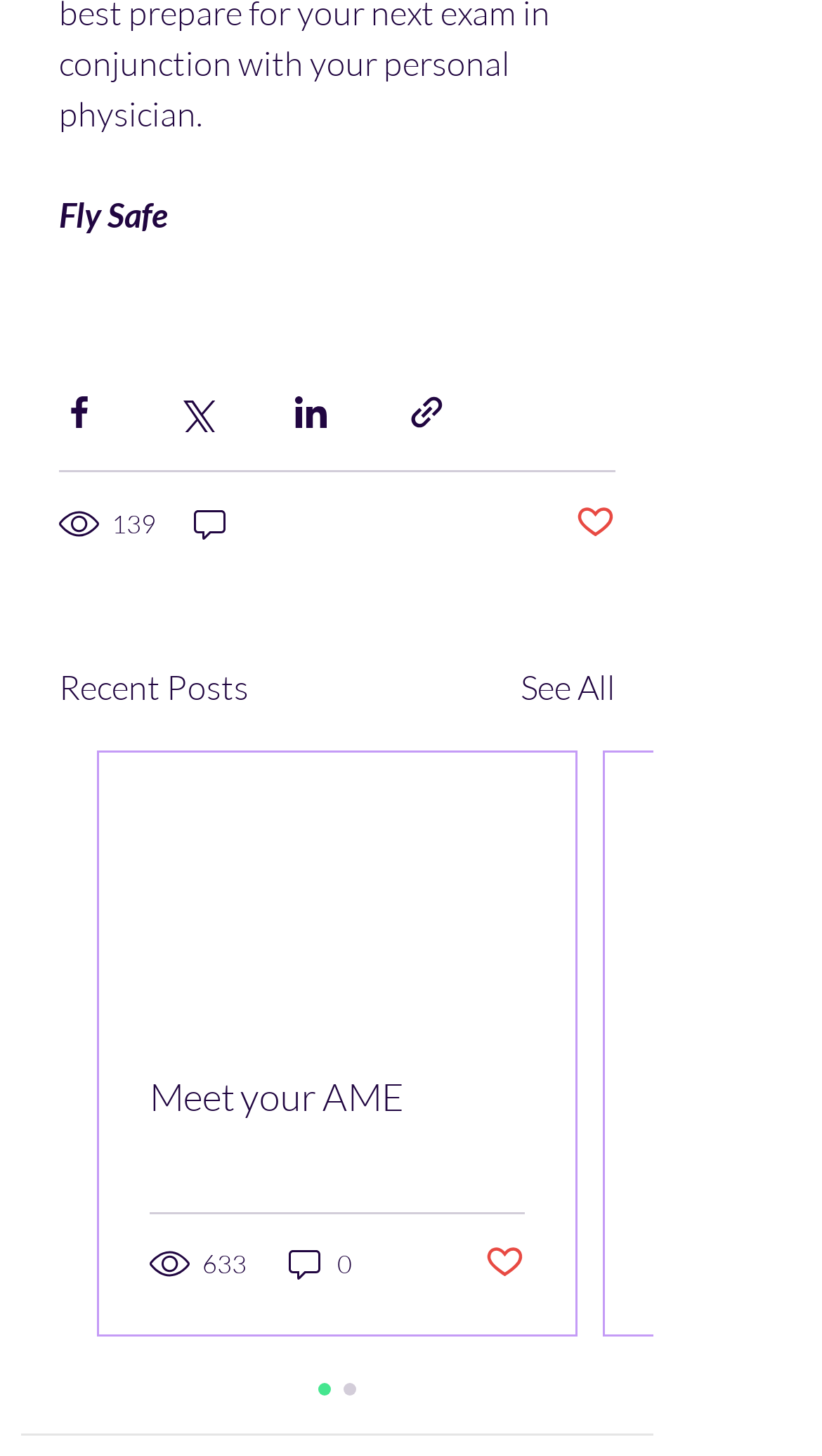What is the purpose of the buttons below the top post?
Refer to the image and give a detailed answer to the question.

The webpage has a series of buttons with images, including 'Share via Facebook', 'Share via Twitter', and 'Share via LinkedIn', which suggests that these buttons are used to share the top post via social media.